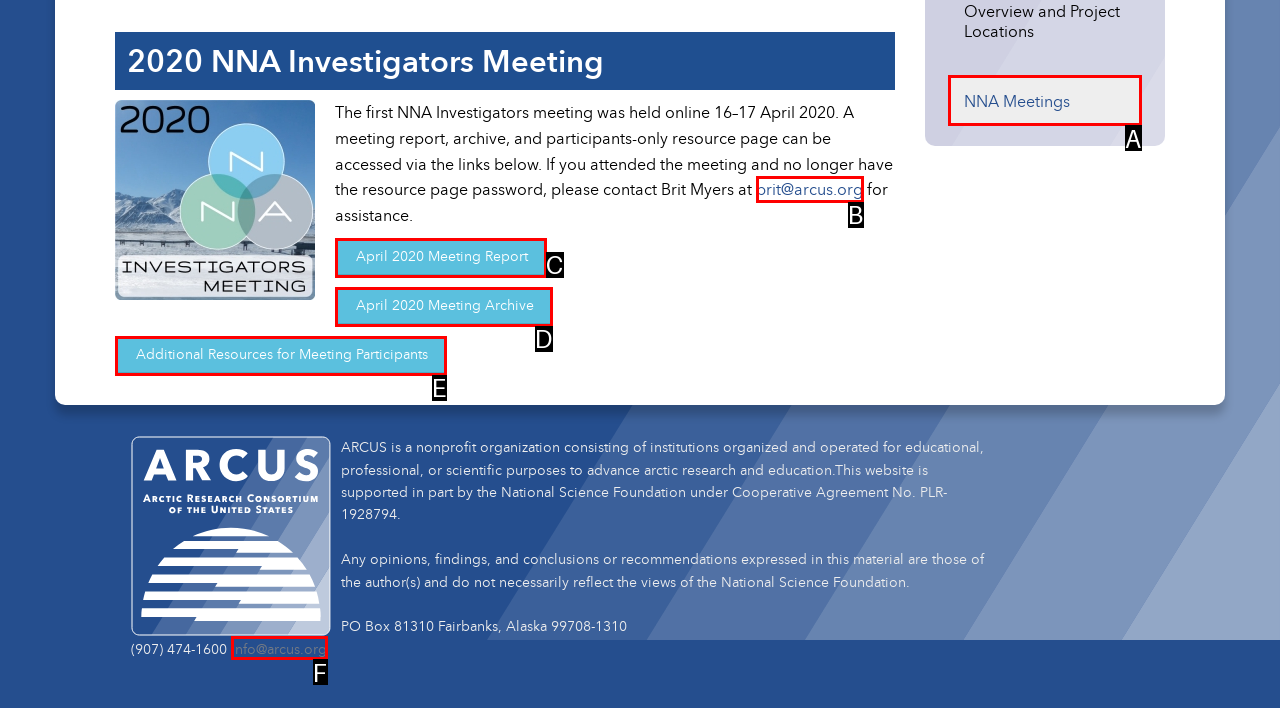Which UI element matches this description: April 2020 Meeting Archive?
Reply with the letter of the correct option directly.

D